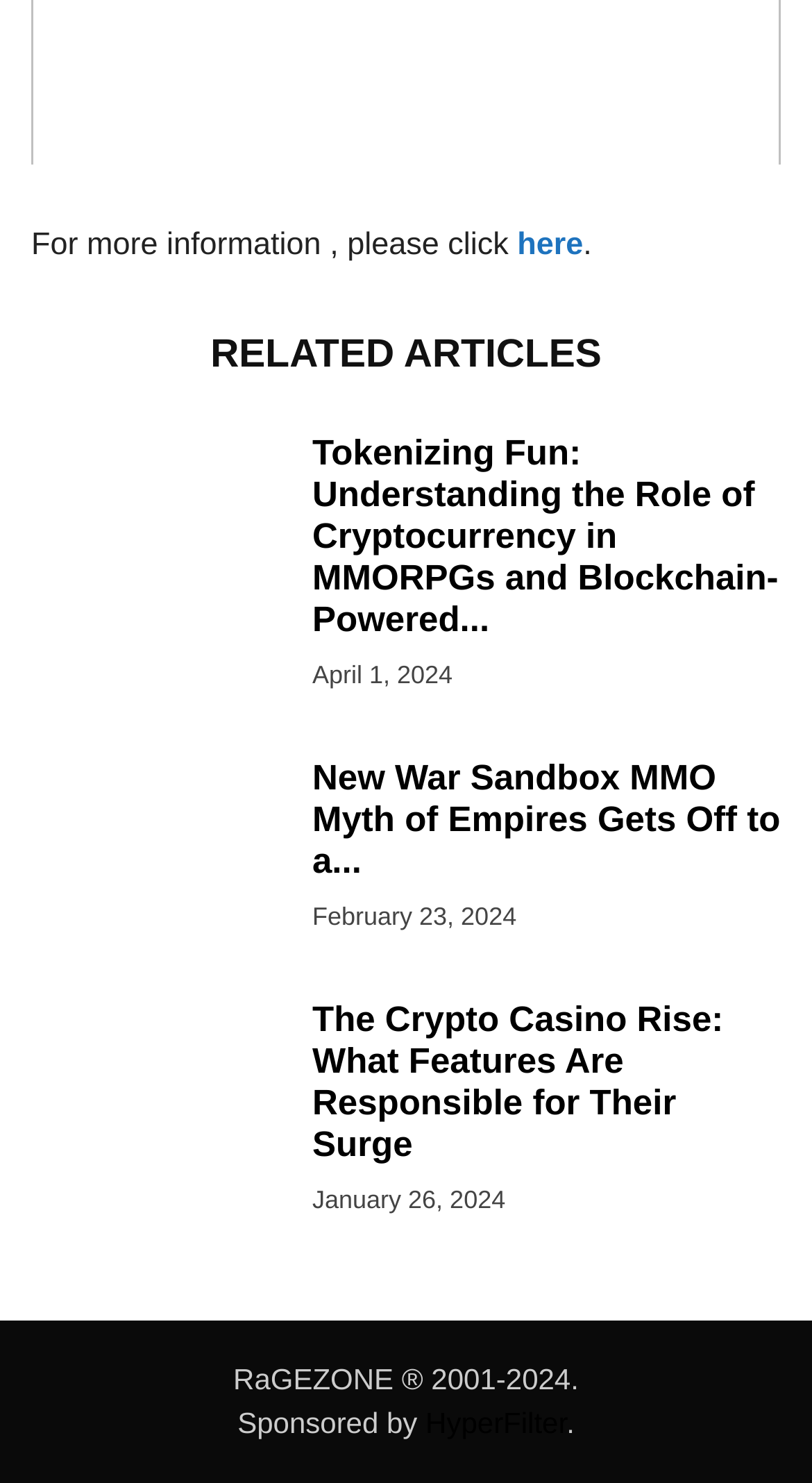Identify the bounding box coordinates of the area that should be clicked in order to complete the given instruction: "visit the webpage of The Crypto Casino Rise". The bounding box coordinates should be four float numbers between 0 and 1, i.e., [left, top, right, bottom].

[0.385, 0.674, 0.891, 0.785]